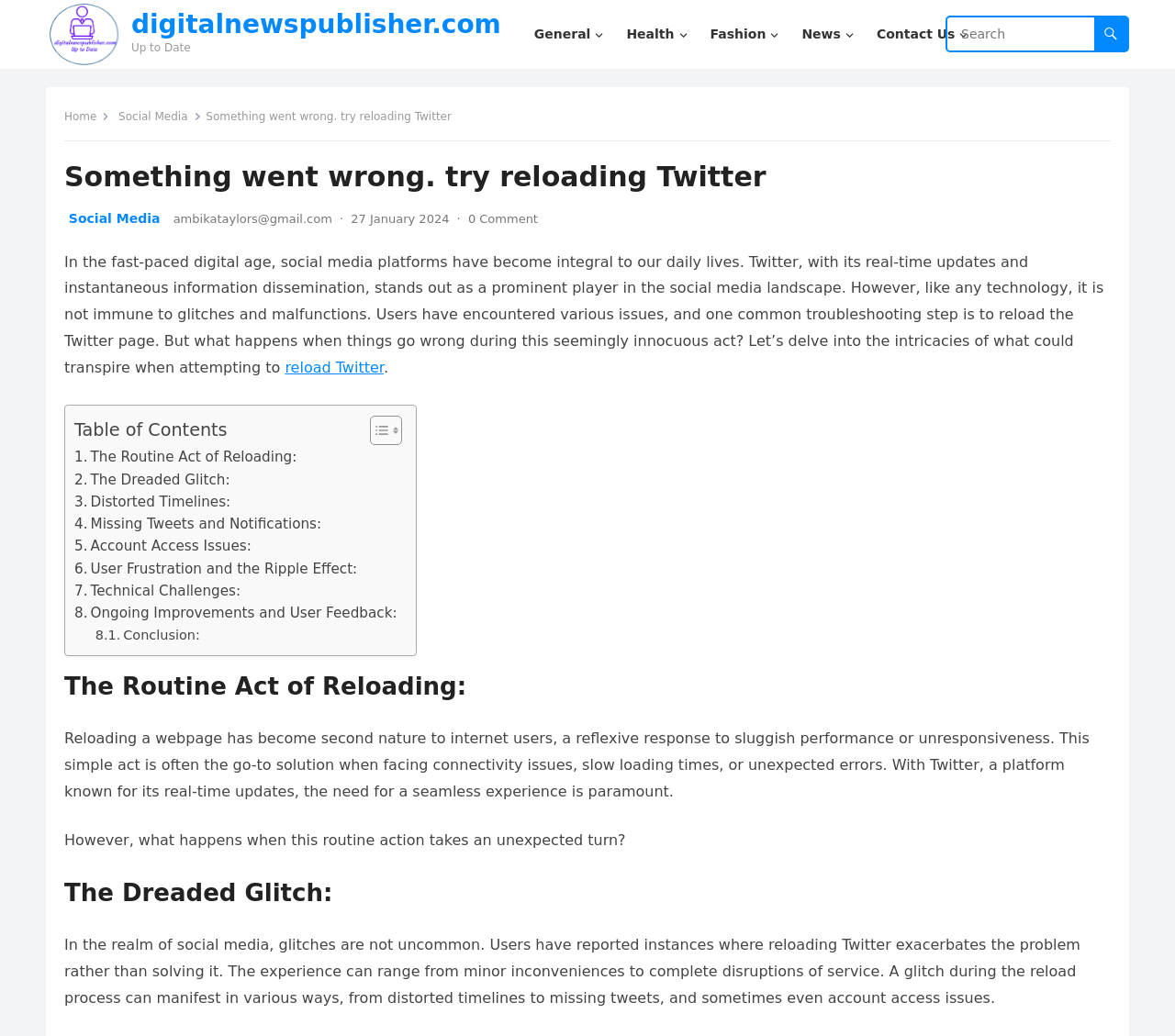What is the purpose of the 'Toggle Table of Content' button?
Utilize the information in the image to give a detailed answer to the question.

The 'Toggle Table of Content' button is located next to the 'Table of Contents' heading and is likely used to show or hide the table of contents, allowing users to easily navigate the article.